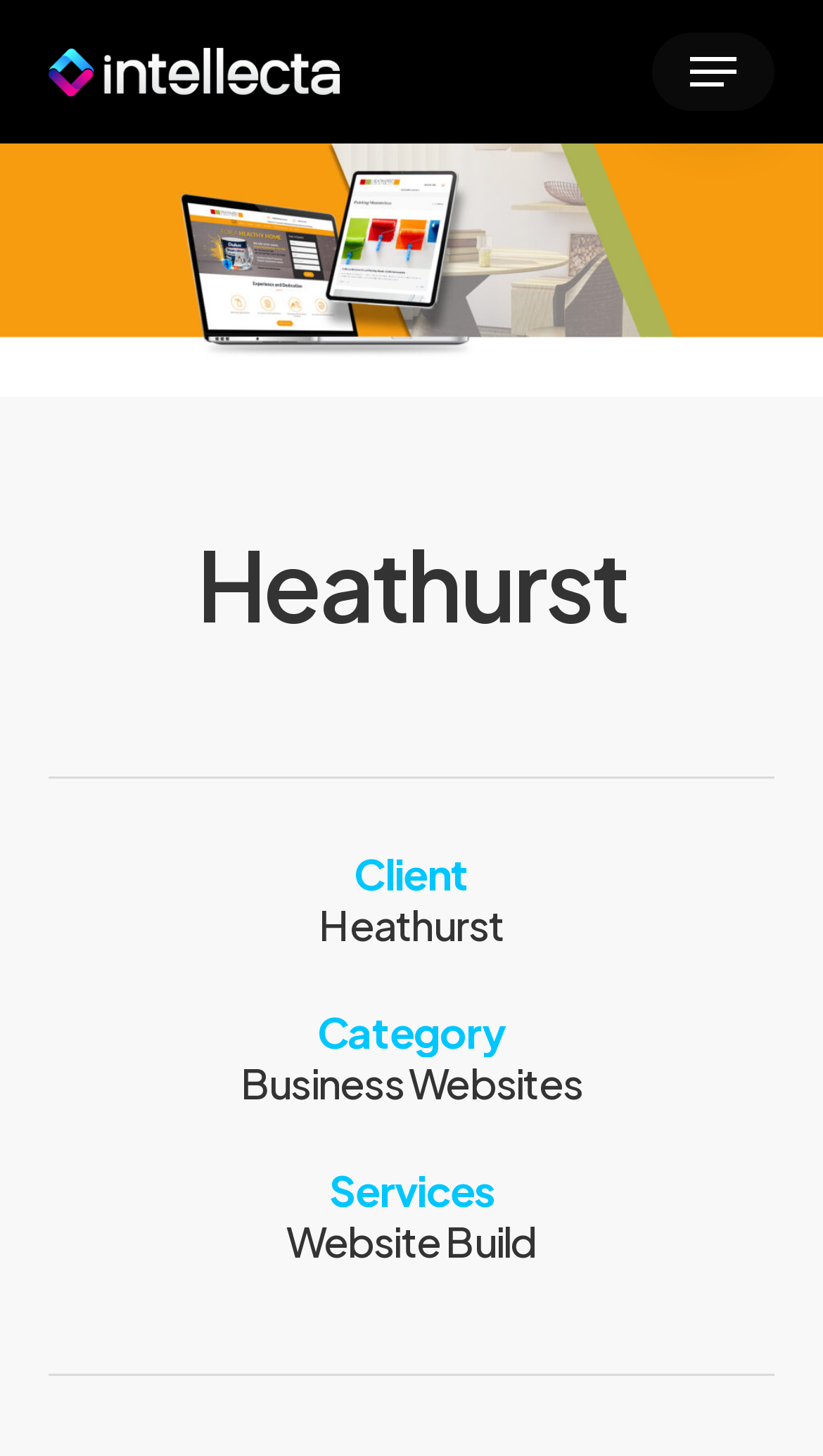Use a single word or phrase to answer the question: 
What type of websites does Heathurst build?

Business Websites